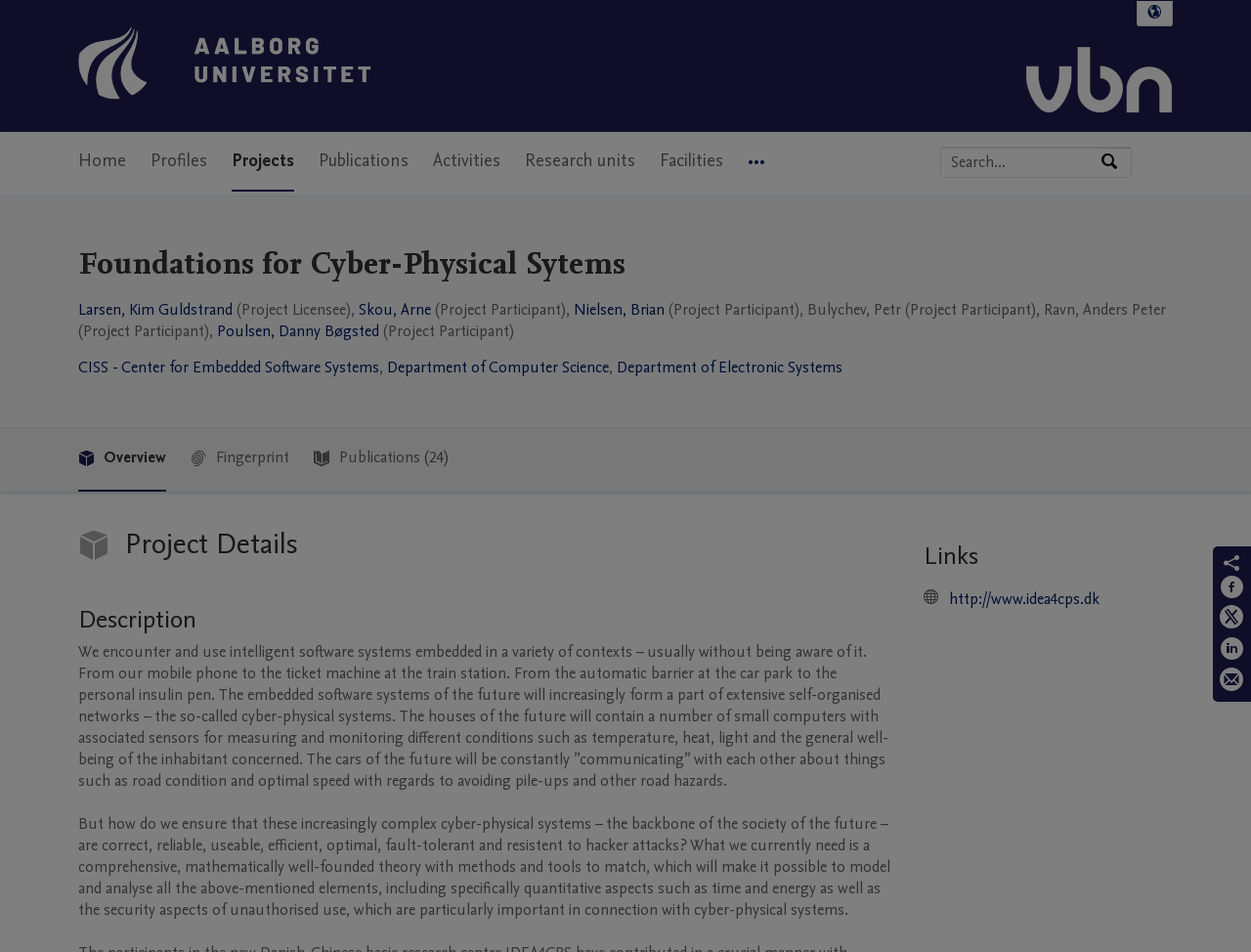Create an elaborate caption for the webpage.

The webpage is about "Foundations for Cyber-Physical Systems" and is part of Aalborg University's Research Portal. At the top left, there is a logo of Aalborg University's Research Portal, accompanied by a link to the portal's home page. Below the logo, there is a navigation menu with options such as "Home", "Profiles", "Projects", "Publications", "Activities", "Research units", and "Facilities". 

To the right of the navigation menu, there is a search bar with a placeholder text "Search by keywords, name or affiliation" and a search button. 

The main content of the page is divided into two sections. The top section has a heading "Foundations for Cyber-Physical Systems" and lists the project participants, including their names and roles. Below the list, there are links to the project's related departments and centers.

The bottom section has a heading "Project Details" and provides a detailed description of the project. The description explains the importance of cyber-physical systems in modern society and the need for a comprehensive theory to ensure their correctness, reliability, and security. 

To the right of the project description, there is an "Additional information" section with a heading "Links" and a link to the project's website. Below this section, there are social media sharing links, including Facebook, Twitter, LinkedIn, and email.